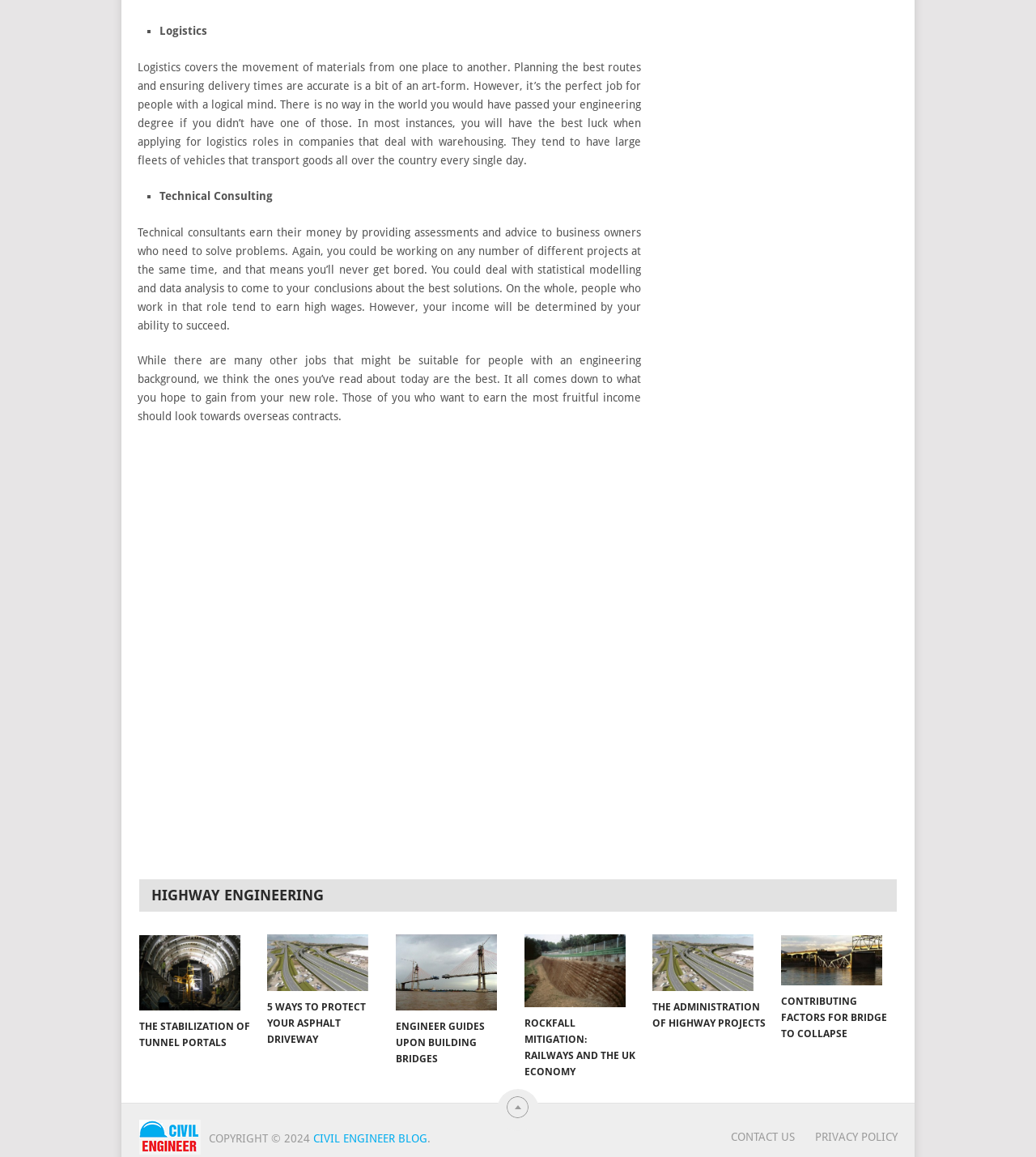Locate the bounding box coordinates of the clickable area to execute the instruction: "Visit 'Civil Engineer Blog'". Provide the coordinates as four float numbers between 0 and 1, represented as [left, top, right, bottom].

[0.134, 0.989, 0.193, 1.0]